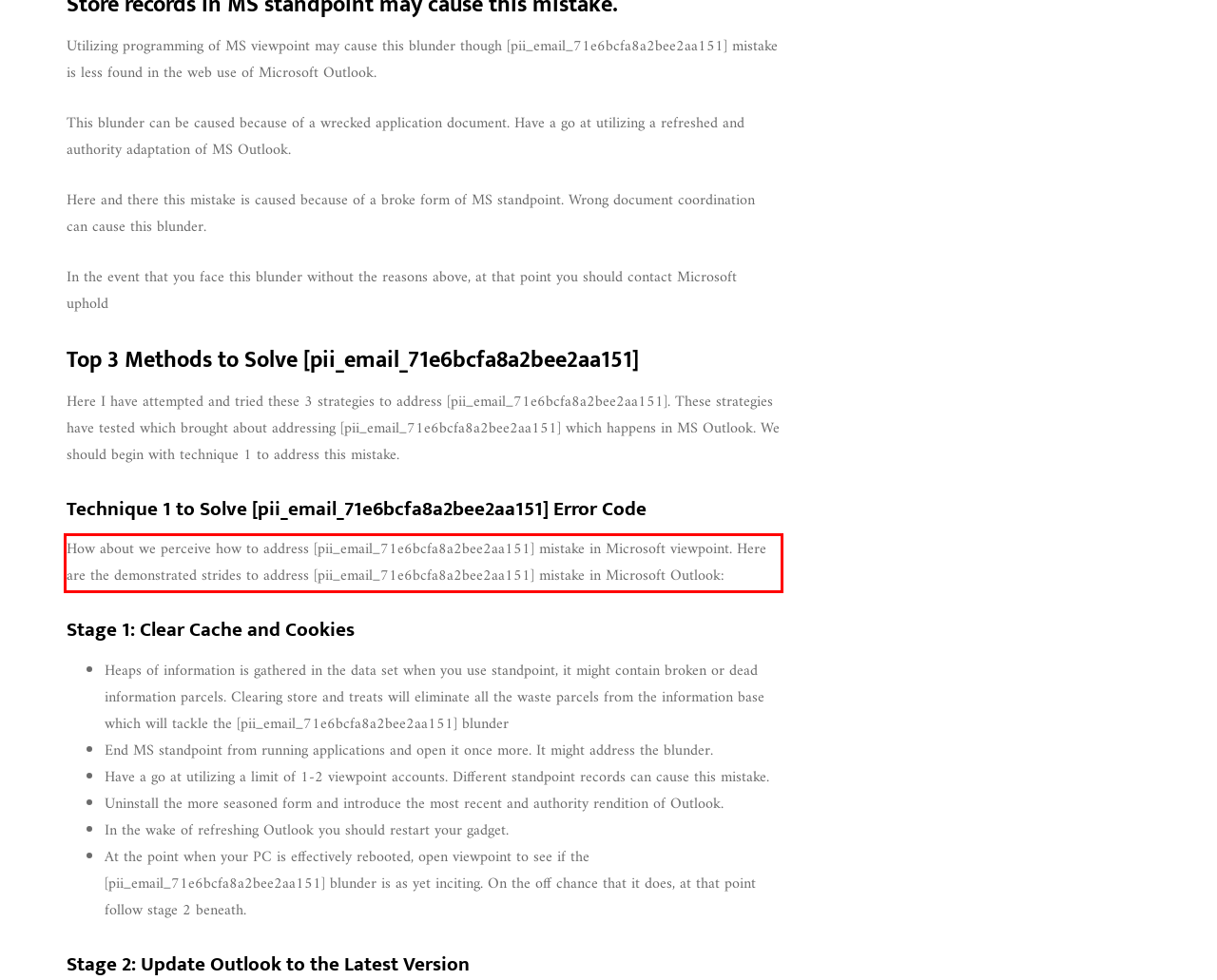Look at the webpage screenshot and recognize the text inside the red bounding box.

How about we perceive how to address [pii_email_71e6bcfa8a2bee2aa151] mistake in Microsoft viewpoint. Here are the demonstrated strides to address [pii_email_71e6bcfa8a2bee2aa151] mistake in Microsoft Outlook: